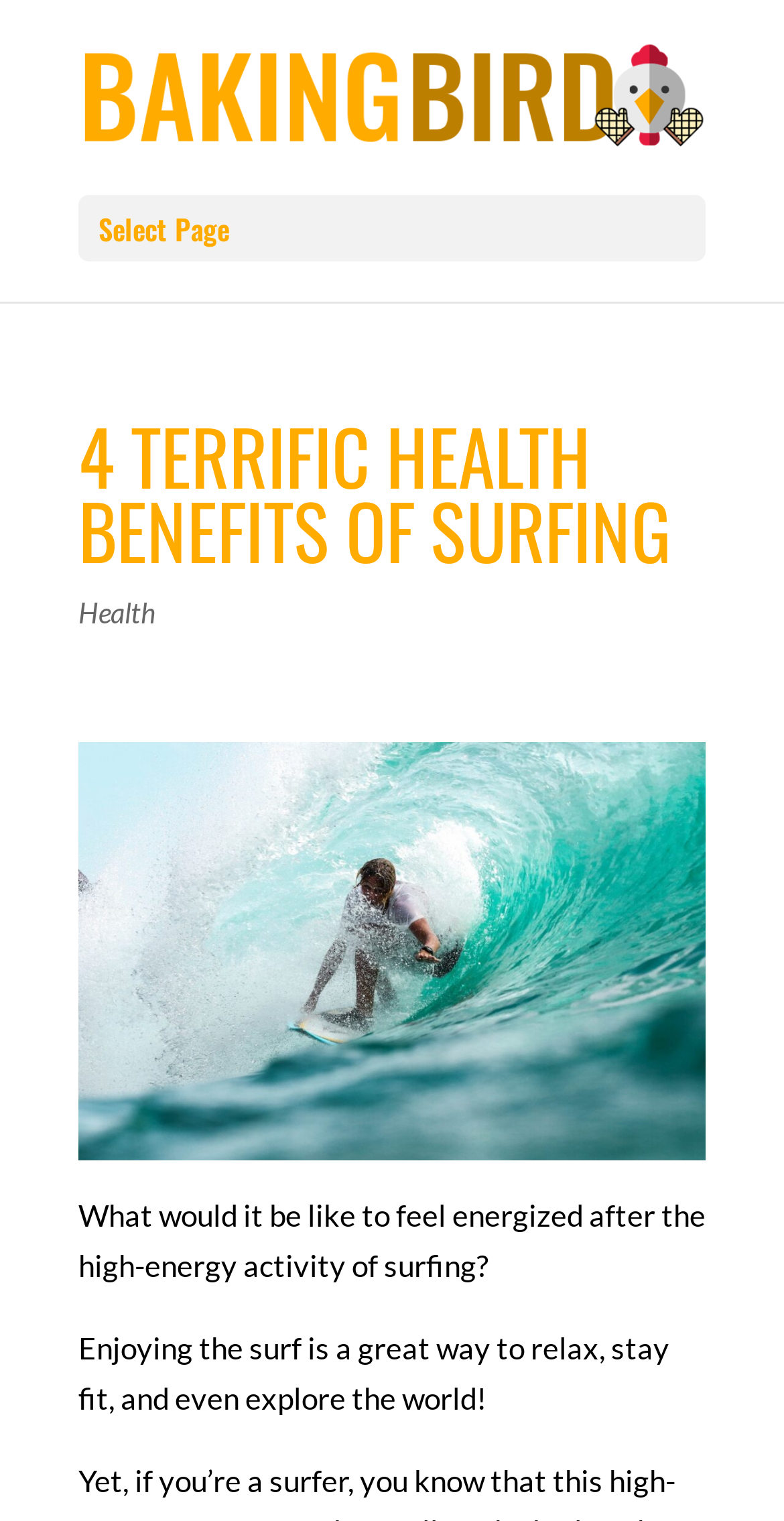Please provide a comprehensive response to the question based on the details in the image: What is the tone of the article?

I analyzed the text content of the webpage, particularly the sentences 'What would it be like to feel energized after the high-energy activity of surfing?' and 'Enjoying the surf is a great way to relax, stay fit, and even explore the world!', which suggest an encouraging and promotional tone.